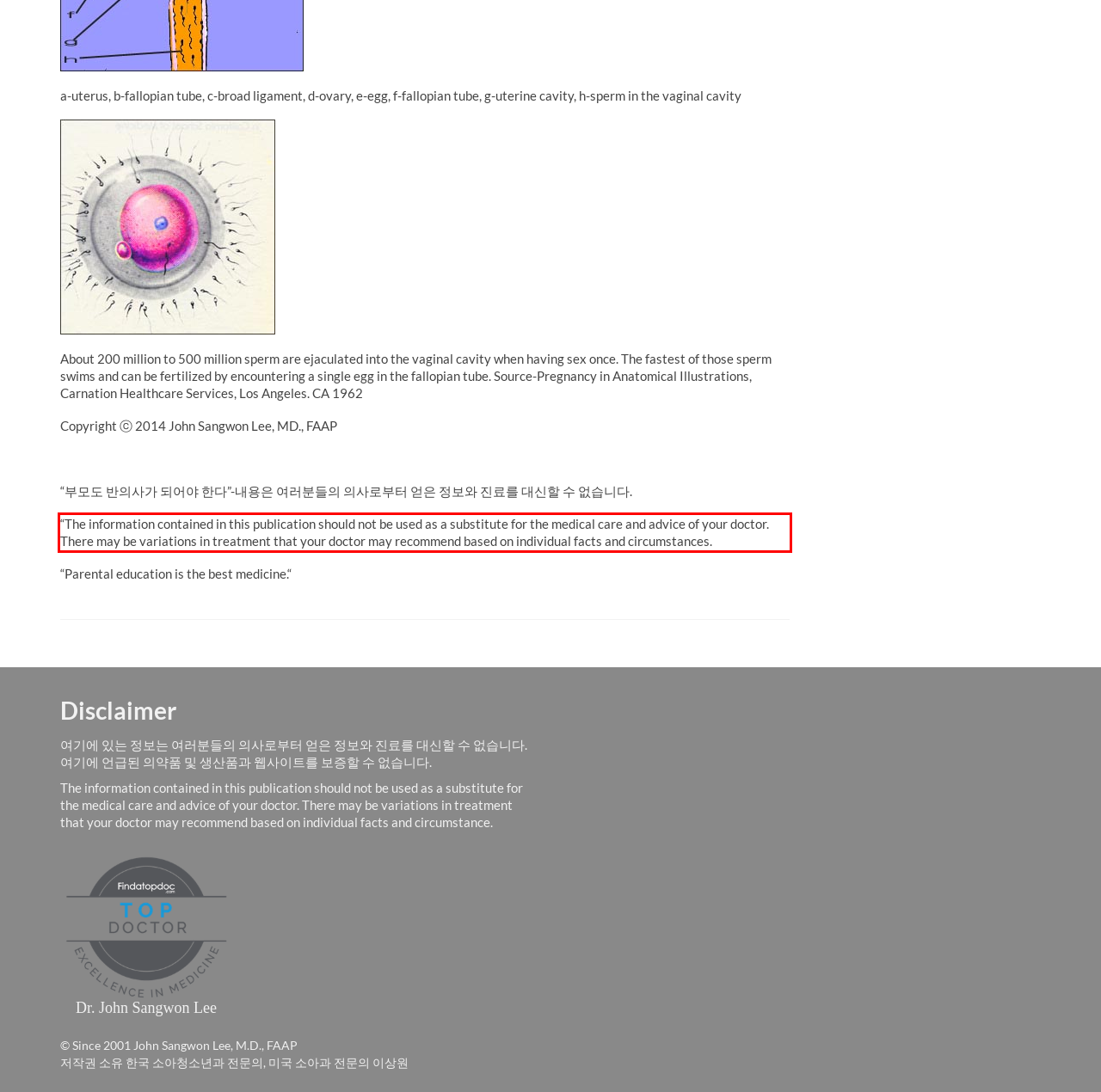Please identify and extract the text from the UI element that is surrounded by a red bounding box in the provided webpage screenshot.

“The information contained in this publication should not be used as a substitute for the medical care and advice of your doctor. There may be variations in treatment that your doctor may recommend based on individual facts and circumstances.